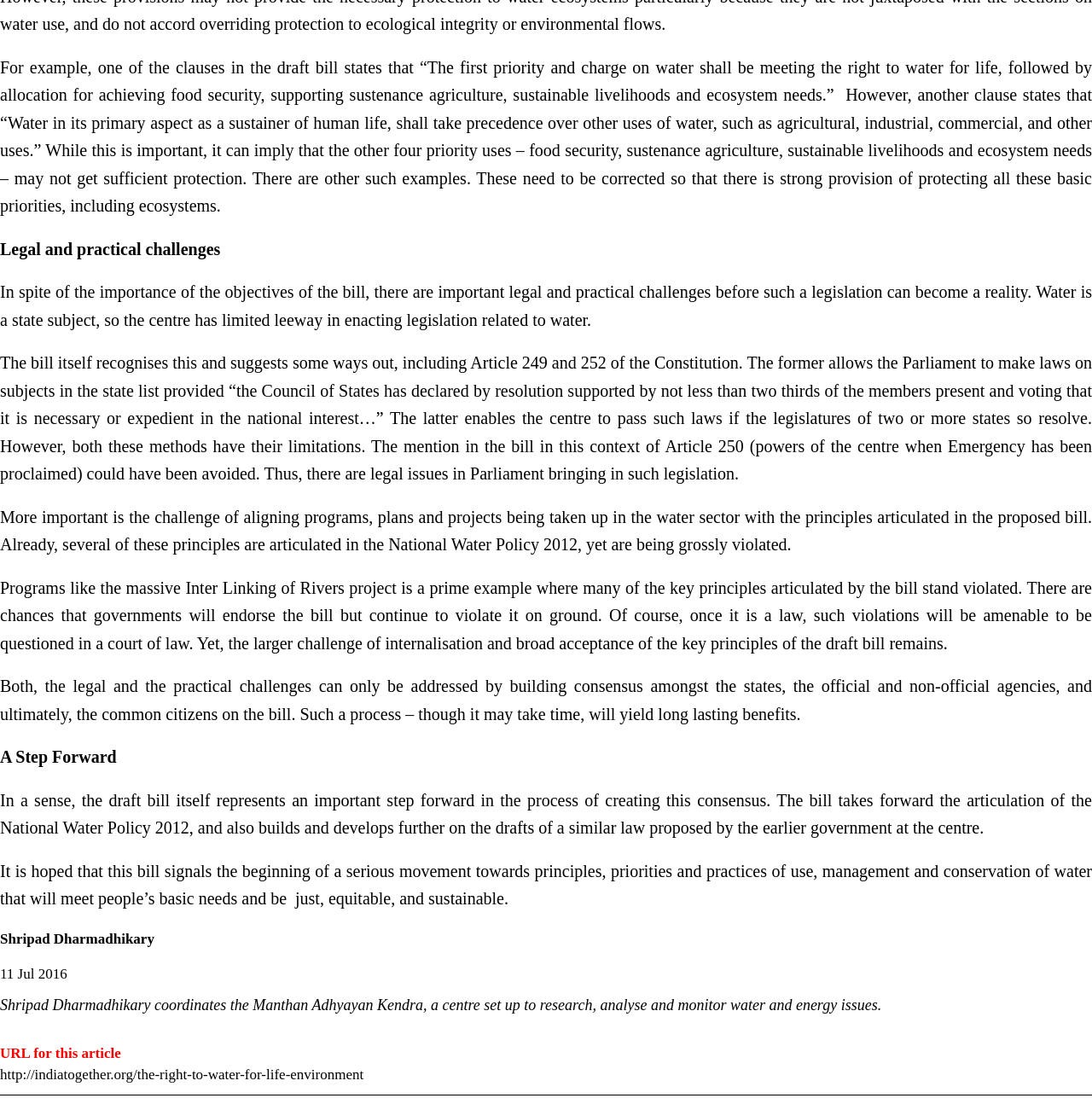What is the relationship between the draft bill and the National Water Policy 2012?
Offer a detailed and exhaustive answer to the question.

The article mentions that the draft bill takes forward the articulation of the National Water Policy 2012, suggesting that the bill builds on the principles and priorities outlined in the policy.